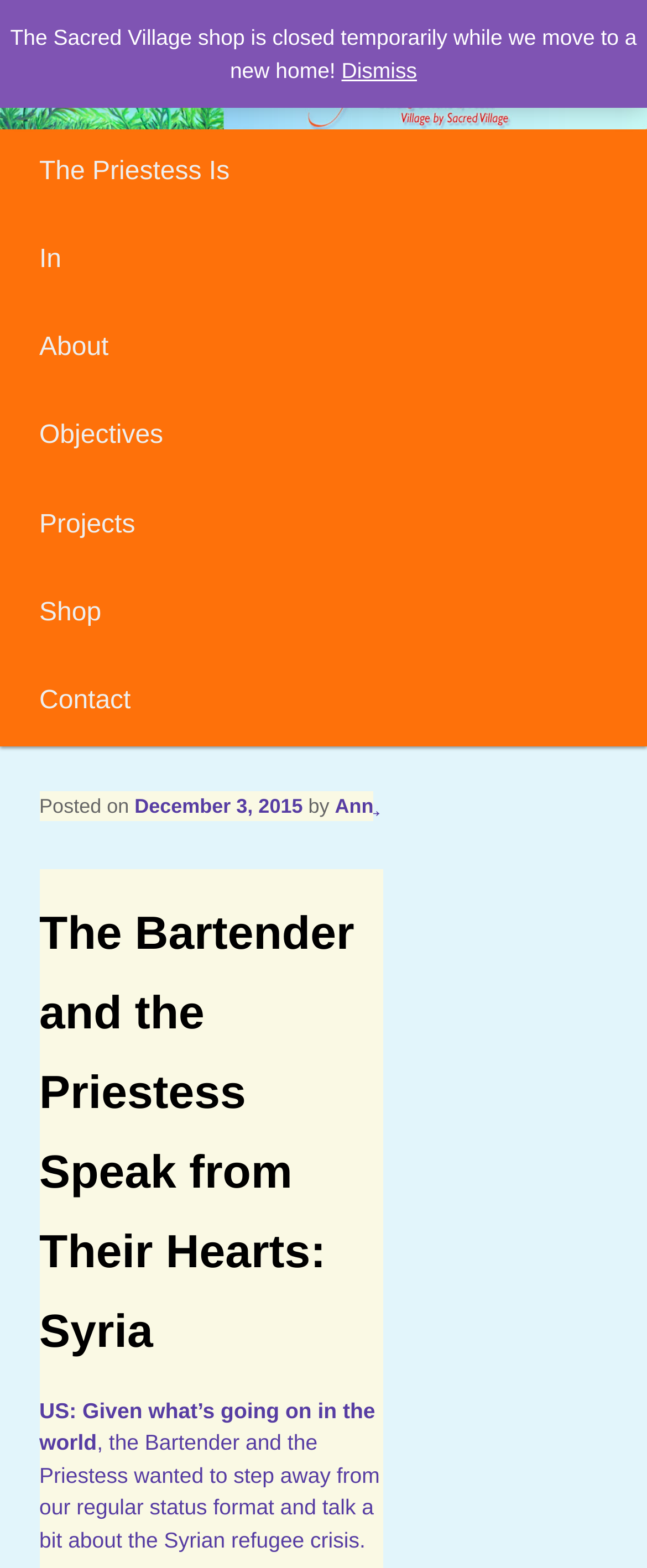What is the navigation option below the post?
By examining the image, provide a one-word or phrase answer.

Previous and Next